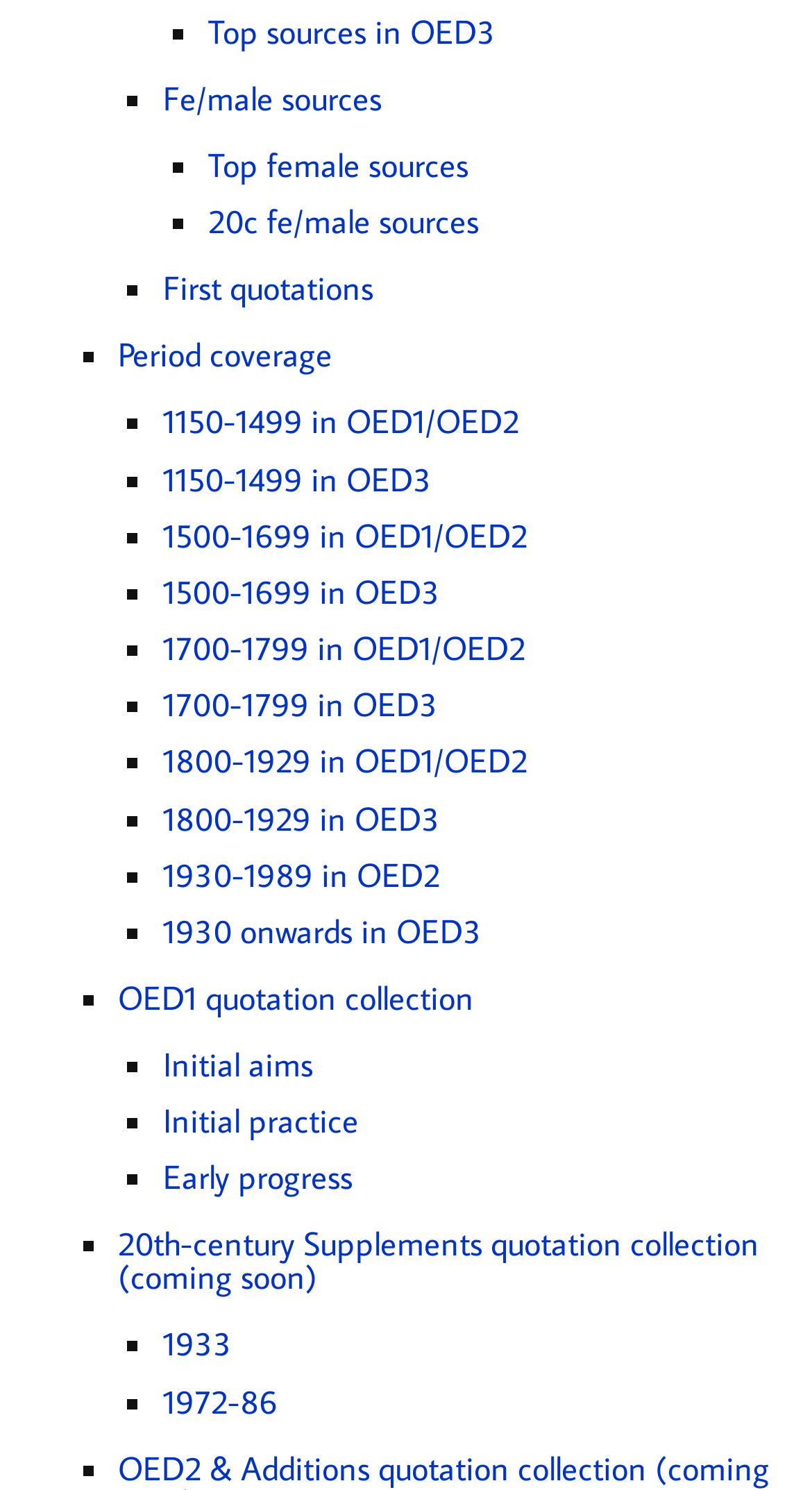Pinpoint the bounding box coordinates of the area that must be clicked to complete this instruction: "Explore female sources".

[0.201, 0.052, 0.47, 0.08]